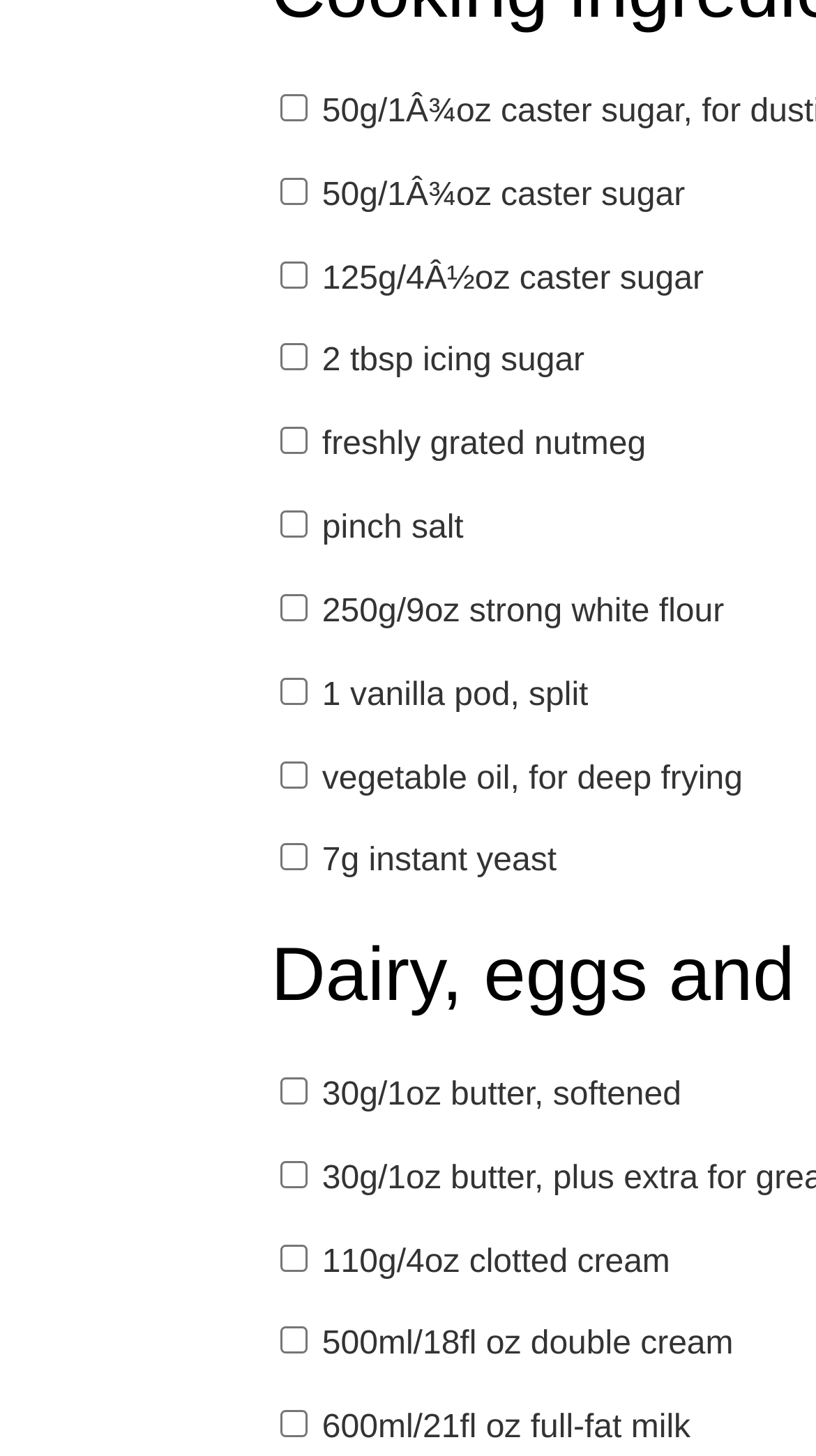Can you determine the bounding box coordinates of the area that needs to be clicked to fulfill the following instruction: "Choose 250g/9oz strong white flour"?

[0.342, 0.408, 0.376, 0.427]